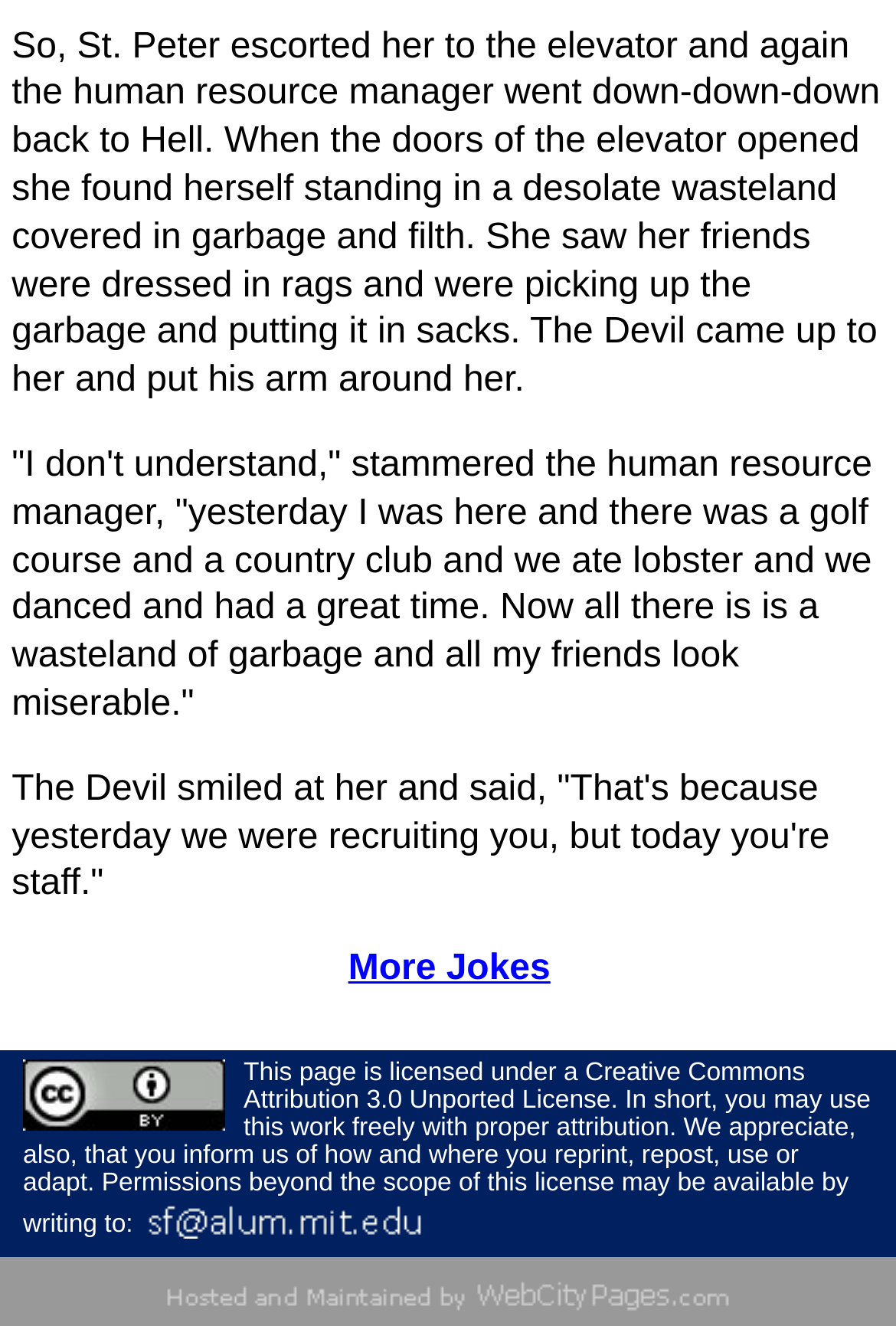Determine the bounding box coordinates for the HTML element mentioned in the following description: "More Jokes". The coordinates should be a list of four floats ranging from 0 to 1, represented as [left, top, right, bottom].

[0.389, 0.716, 0.614, 0.746]